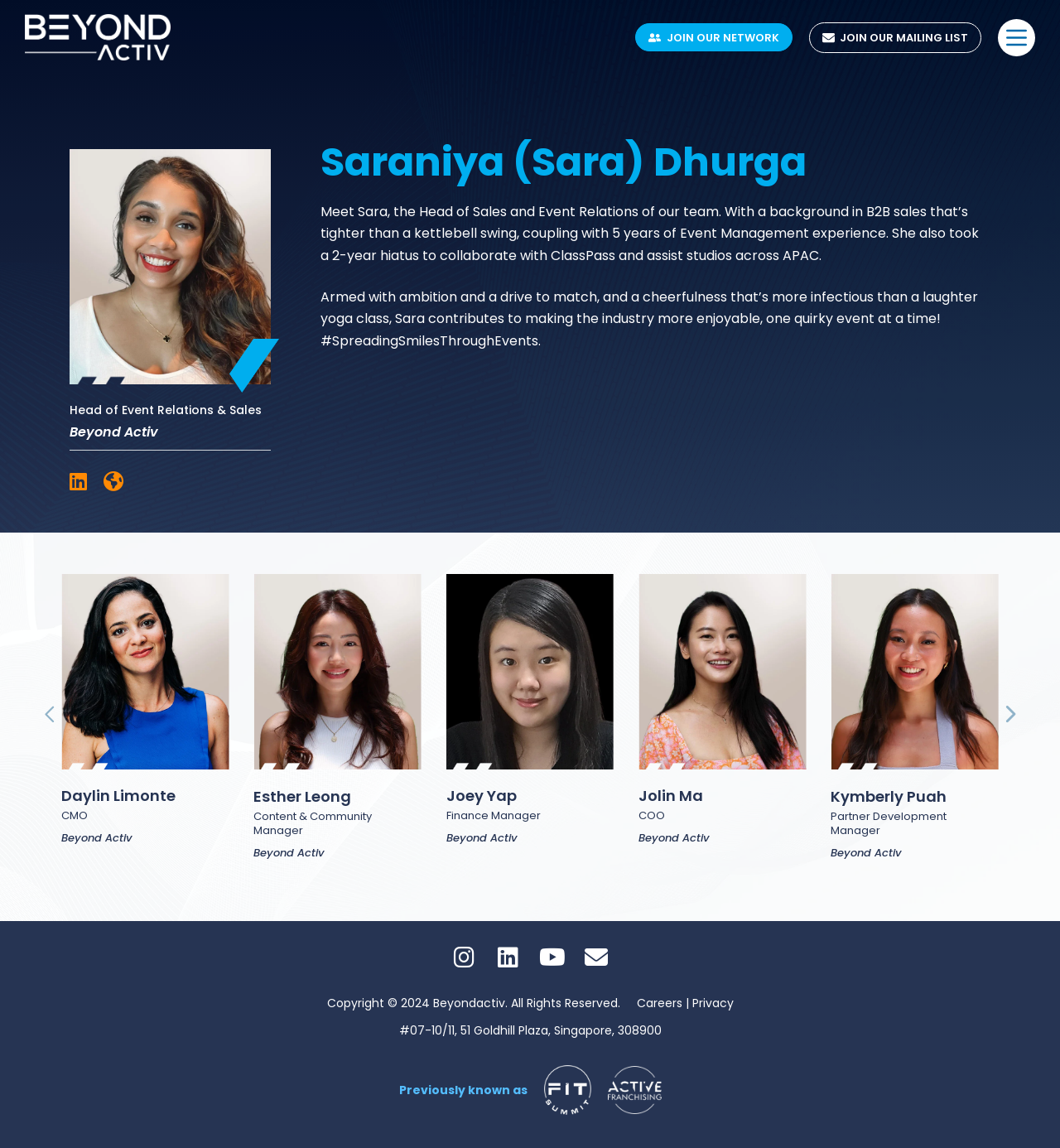How many slides are there in the carousel?
Please analyze the image and answer the question with as much detail as possible.

The carousel has 4 slides, each with a heading, link, and static text, and can be navigated using the previous and next slide buttons.